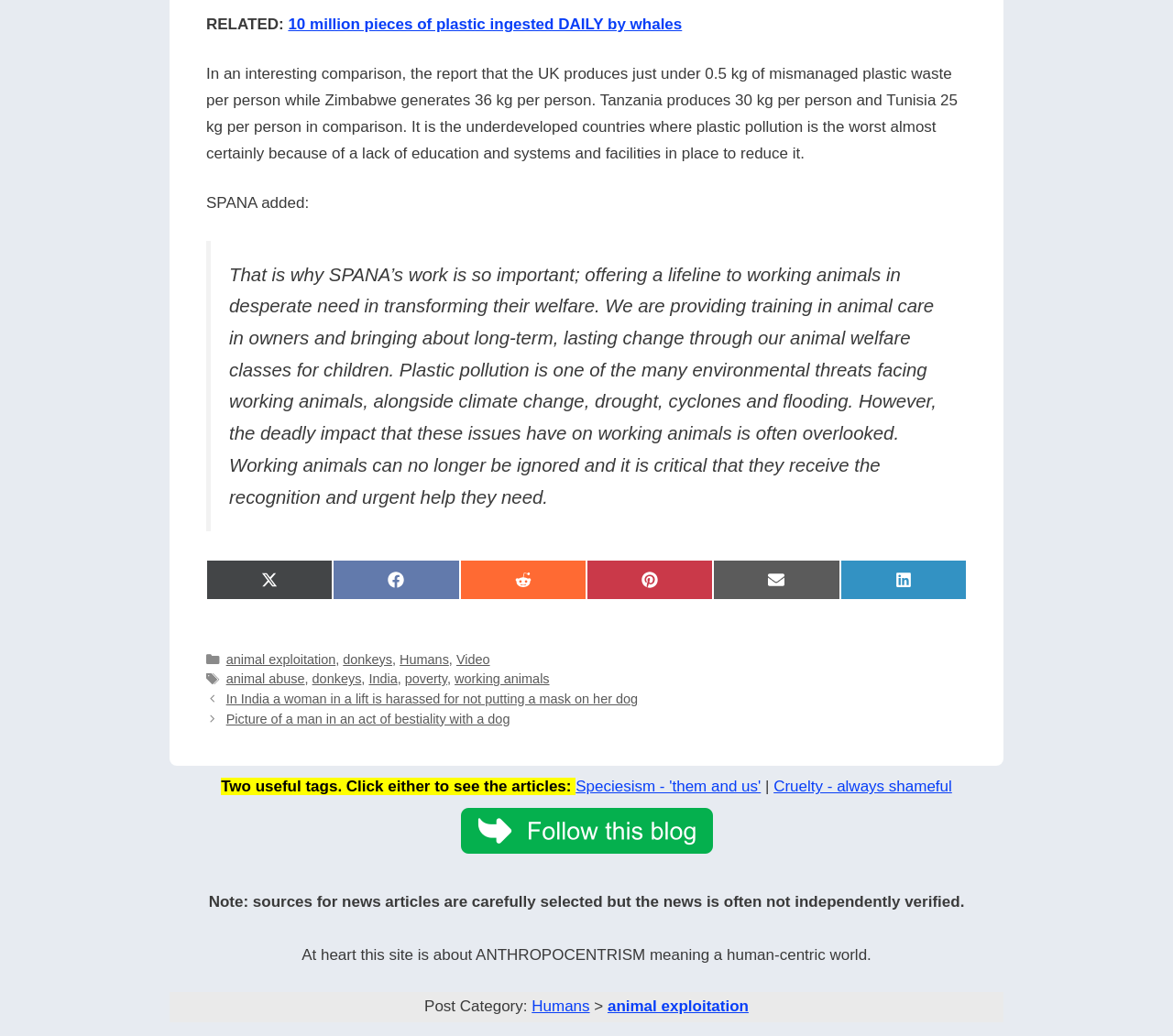Review the image closely and give a comprehensive answer to the question: What is the organization mentioned in the article?

The article mentions SPANA, an organization that works to improve the welfare of working animals, and provides training in animal care to owners and education to children.